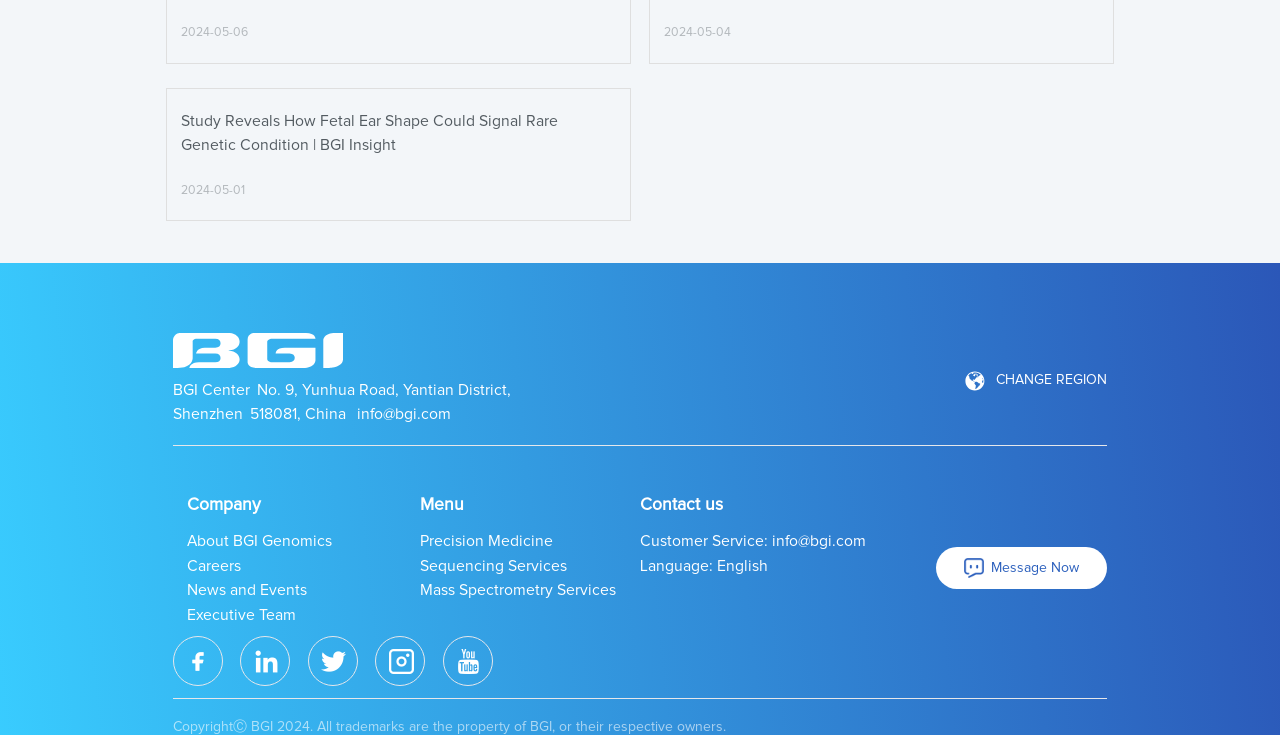Can you provide the bounding box coordinates for the element that should be clicked to implement the instruction: "View news about BGI Insight"?

[0.142, 0.189, 0.481, 0.208]